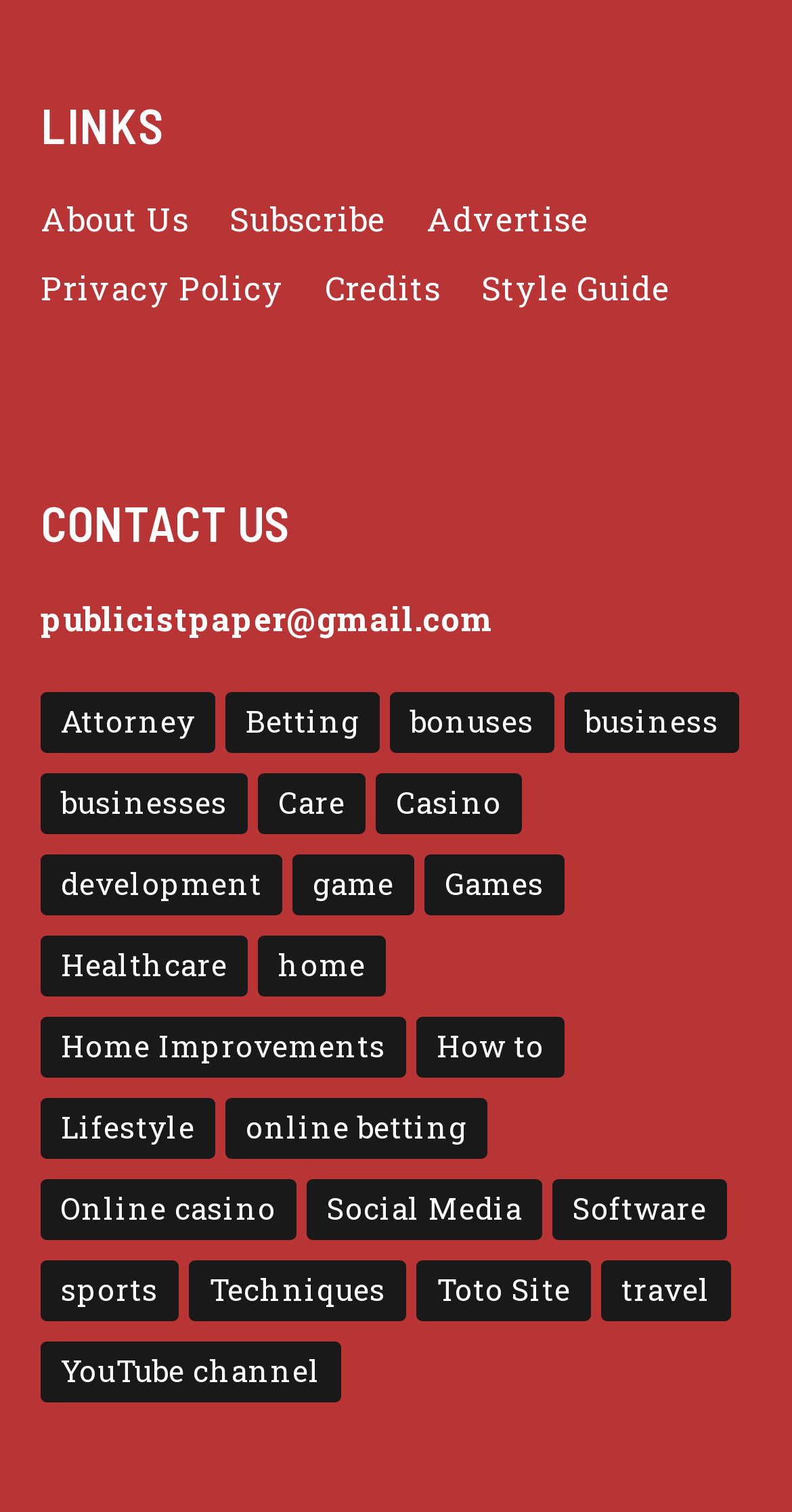For the given element description How to, determine the bounding box coordinates of the UI element. The coordinates should follow the format (top-left x, top-left y, bottom-right x, bottom-right y) and be within the range of 0 to 1.

[0.526, 0.673, 0.713, 0.713]